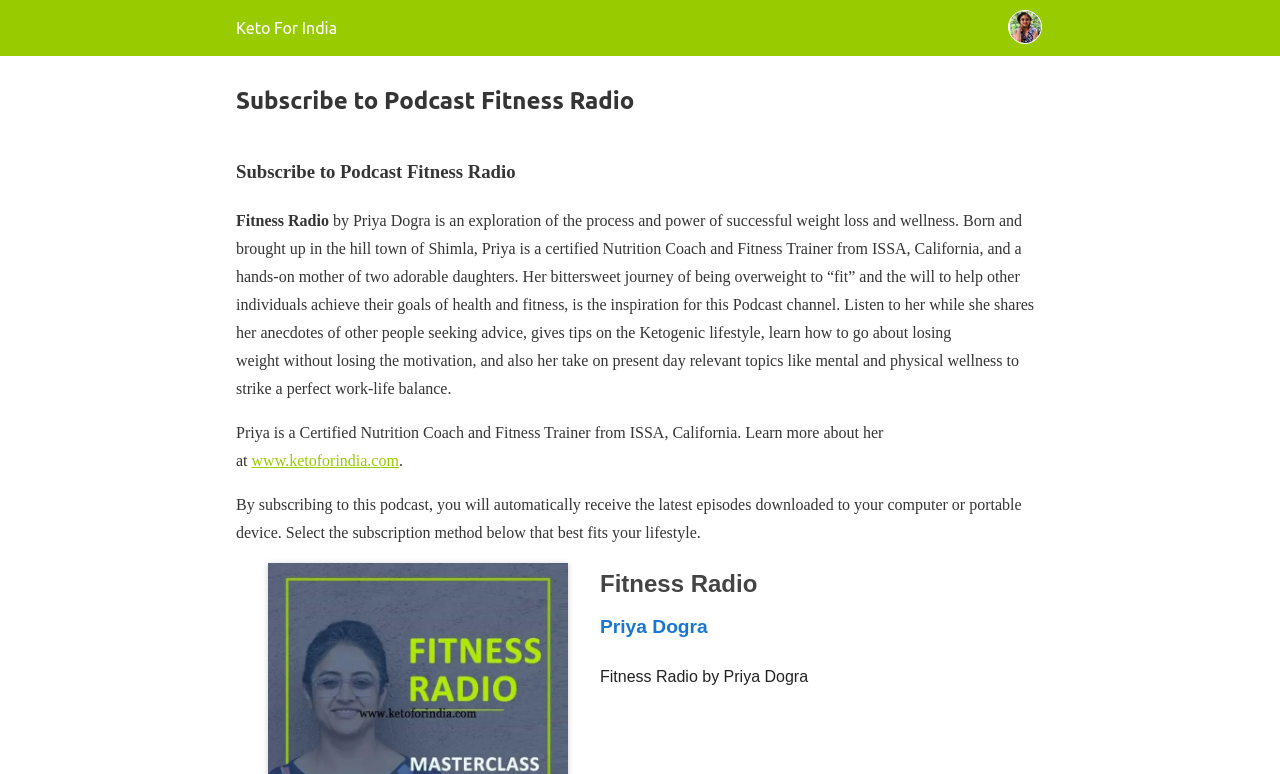Where was Priya Dogra born and brought up?
Please answer the question with as much detail as possible using the screenshot.

The information about Priya Dogra's birthplace and upbringing can be found in the static text element which says 'Born and brought up in the hill town of Shimla...'. This text provides information about Priya Dogra's background.